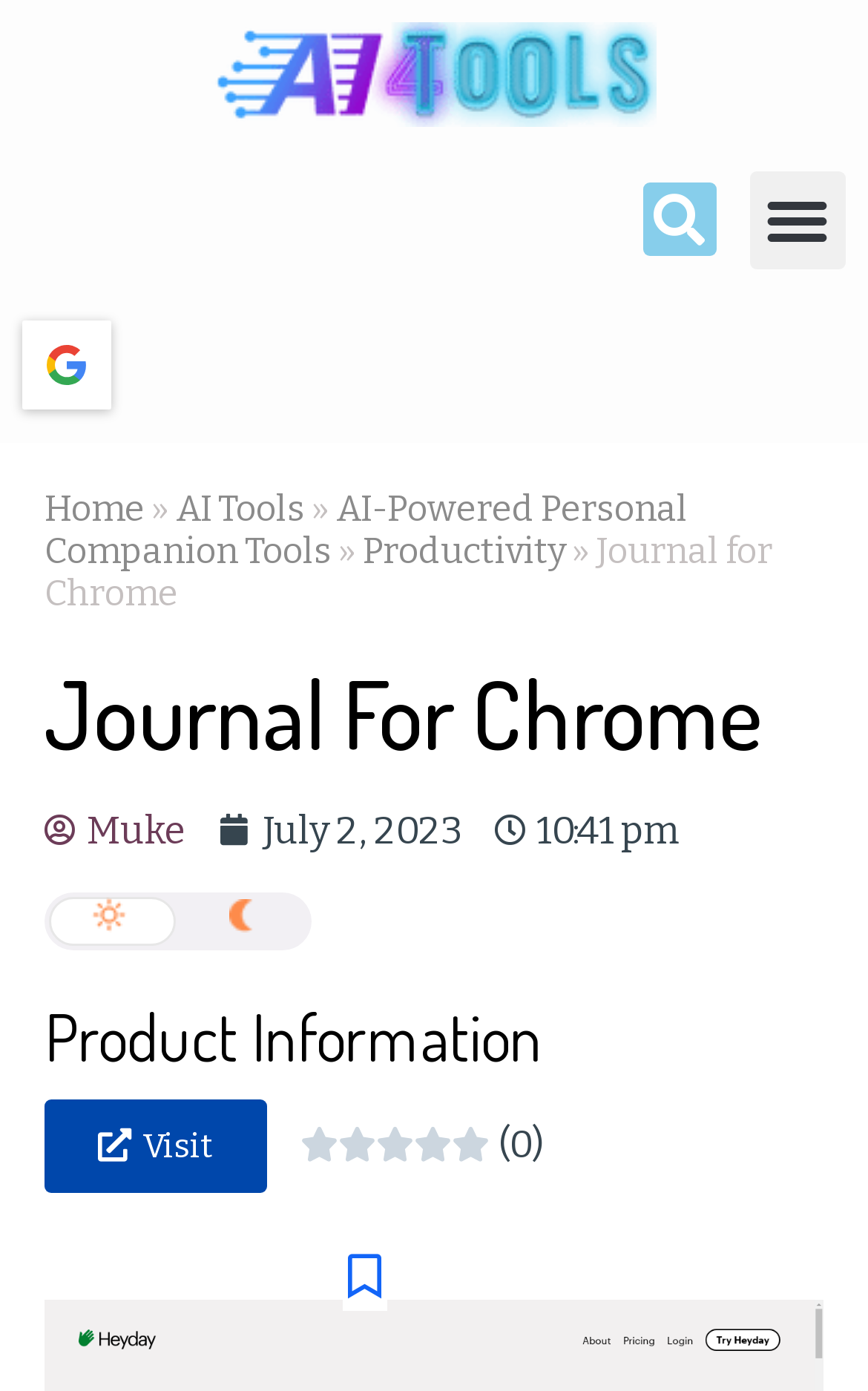Specify the bounding box coordinates of the area to click in order to follow the given instruction: "Go to the AI Tools page."

[0.203, 0.35, 0.351, 0.38]